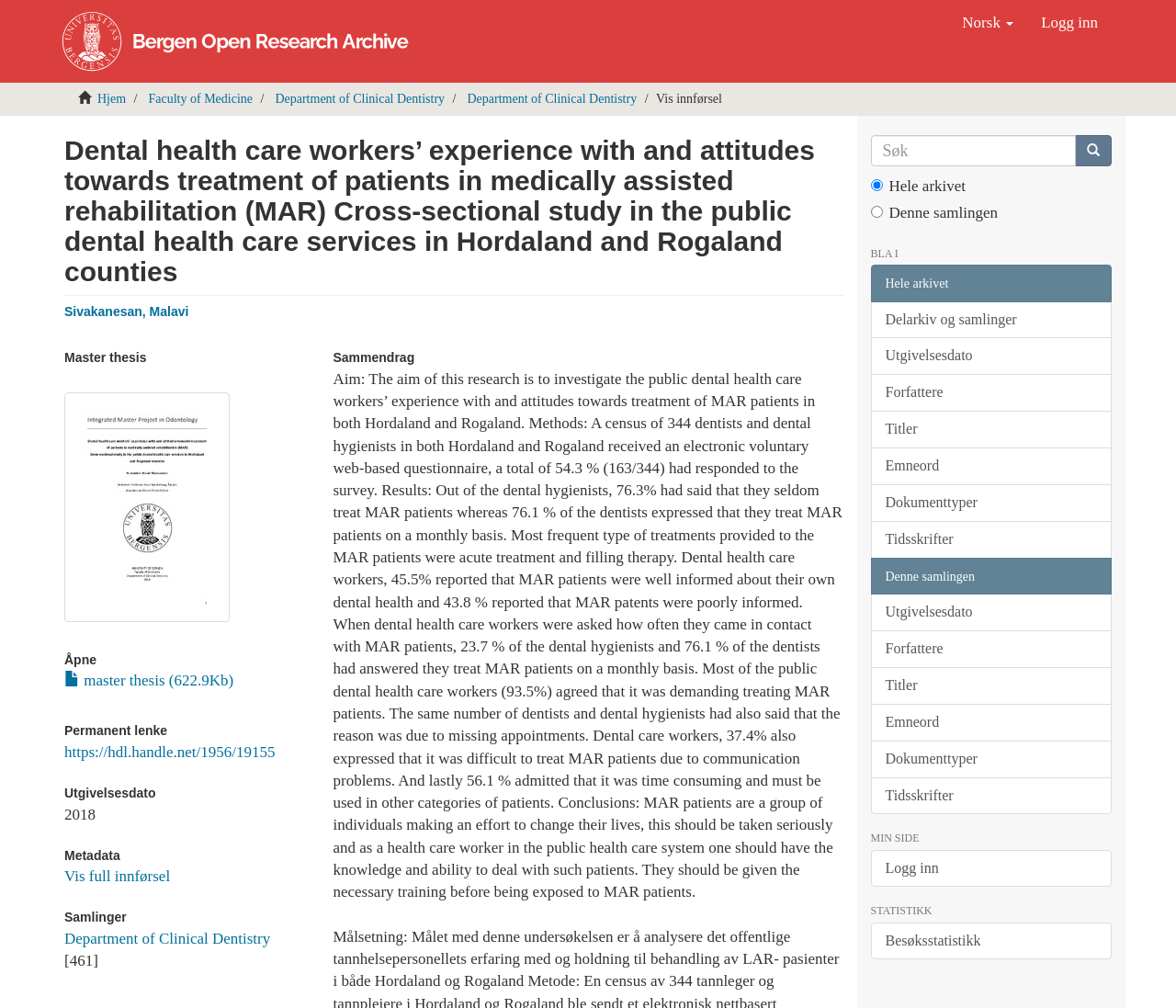Identify the bounding box coordinates of the clickable region necessary to fulfill the following instruction: "Click the 'Søk' button". The bounding box coordinates should be four float numbers between 0 and 1, i.e., [left, top, right, bottom].

[0.914, 0.134, 0.945, 0.165]